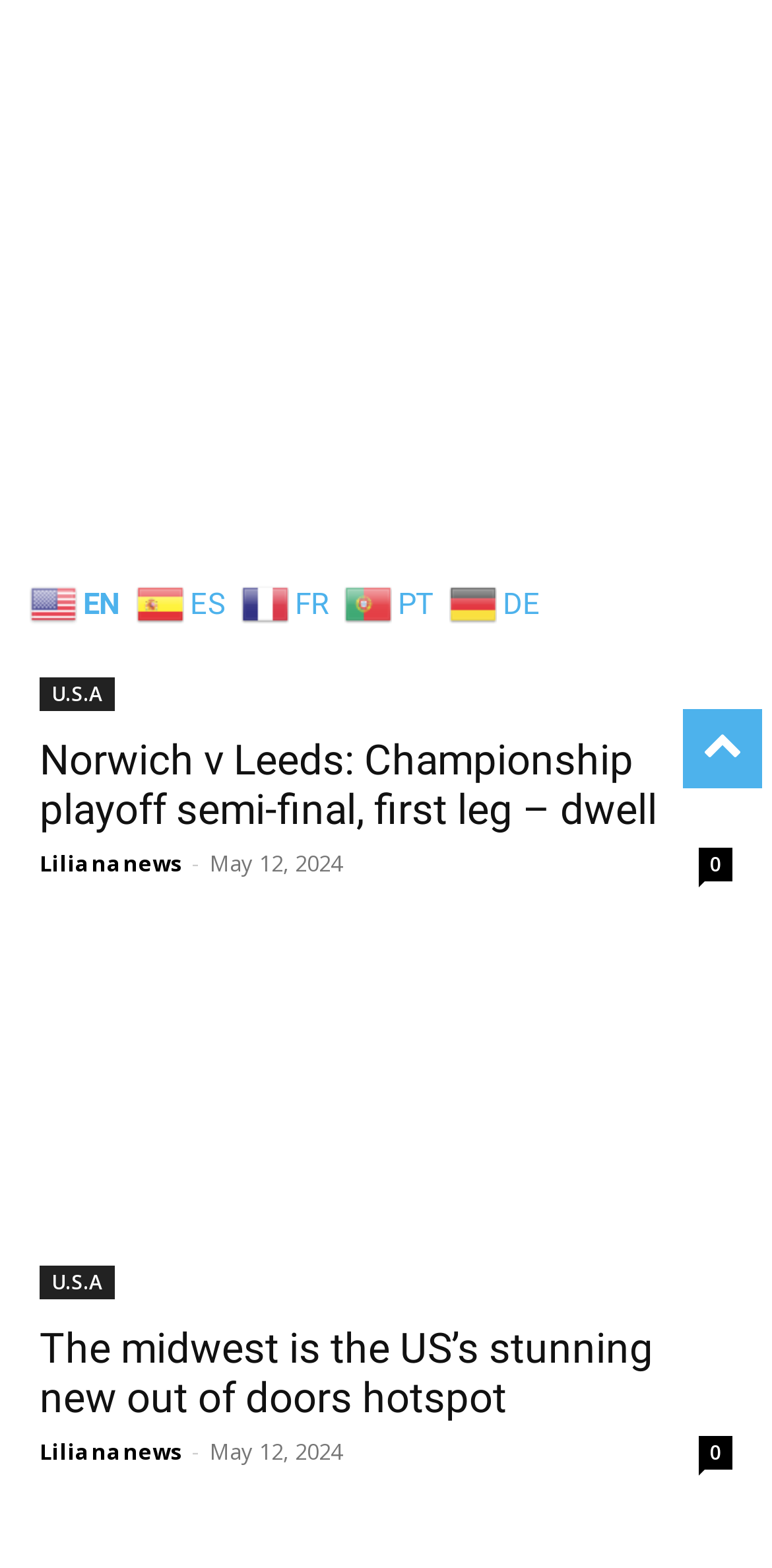Given the element description "General Ledger System" in the screenshot, predict the bounding box coordinates of that UI element.

None